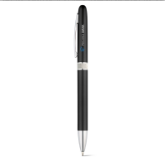What is the purpose of the metal clip on the pen?
Answer the question in as much detail as possible.

According to the caption, the metal clip provides both functionality and a touch of sophistication, implying that it serves a practical purpose while also adding to the pen's aesthetic appeal.